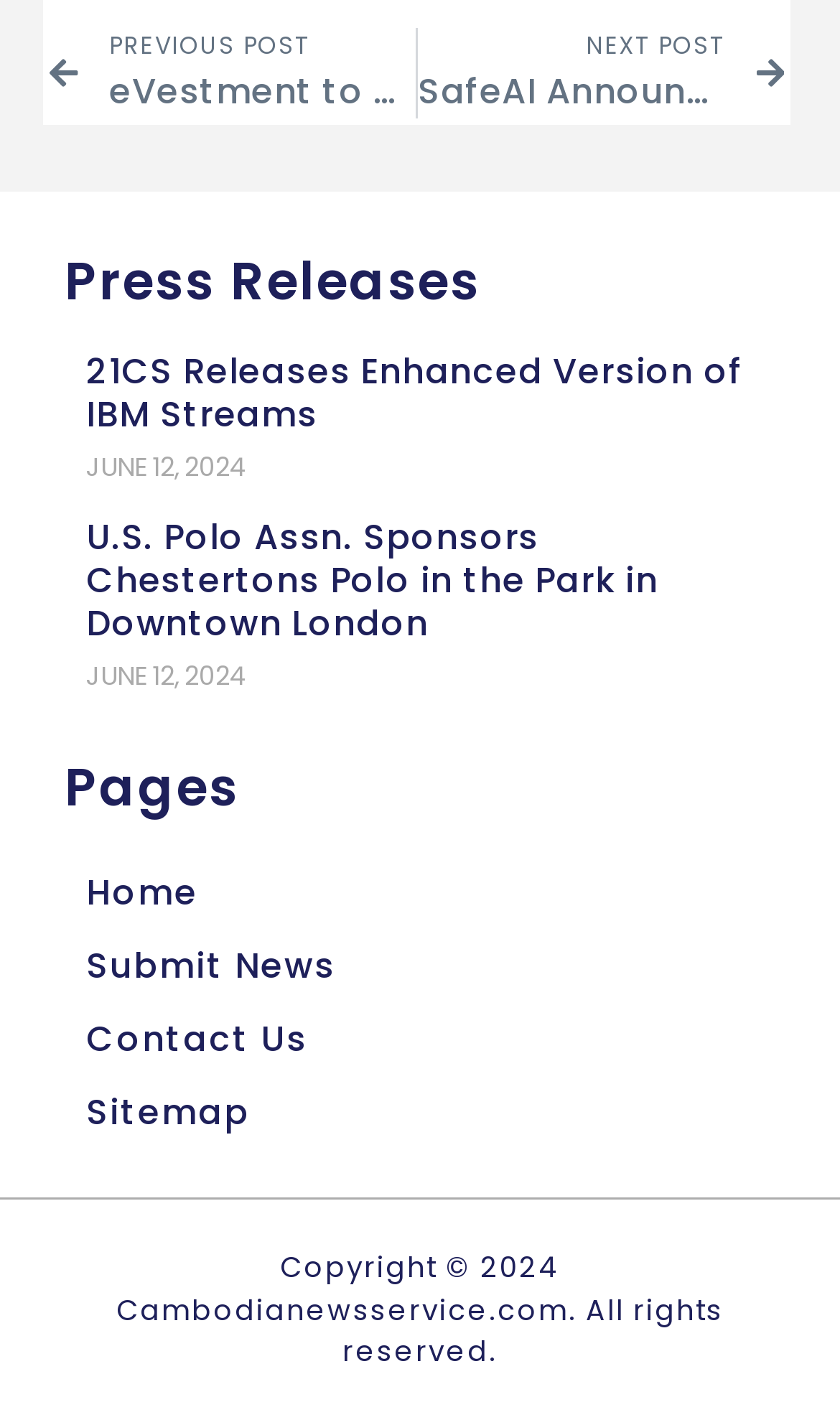Identify the bounding box coordinates for the element that needs to be clicked to fulfill this instruction: "read 21CS Releases Enhanced Version of IBM Streams". Provide the coordinates in the format of four float numbers between 0 and 1: [left, top, right, bottom].

[0.103, 0.248, 0.884, 0.314]